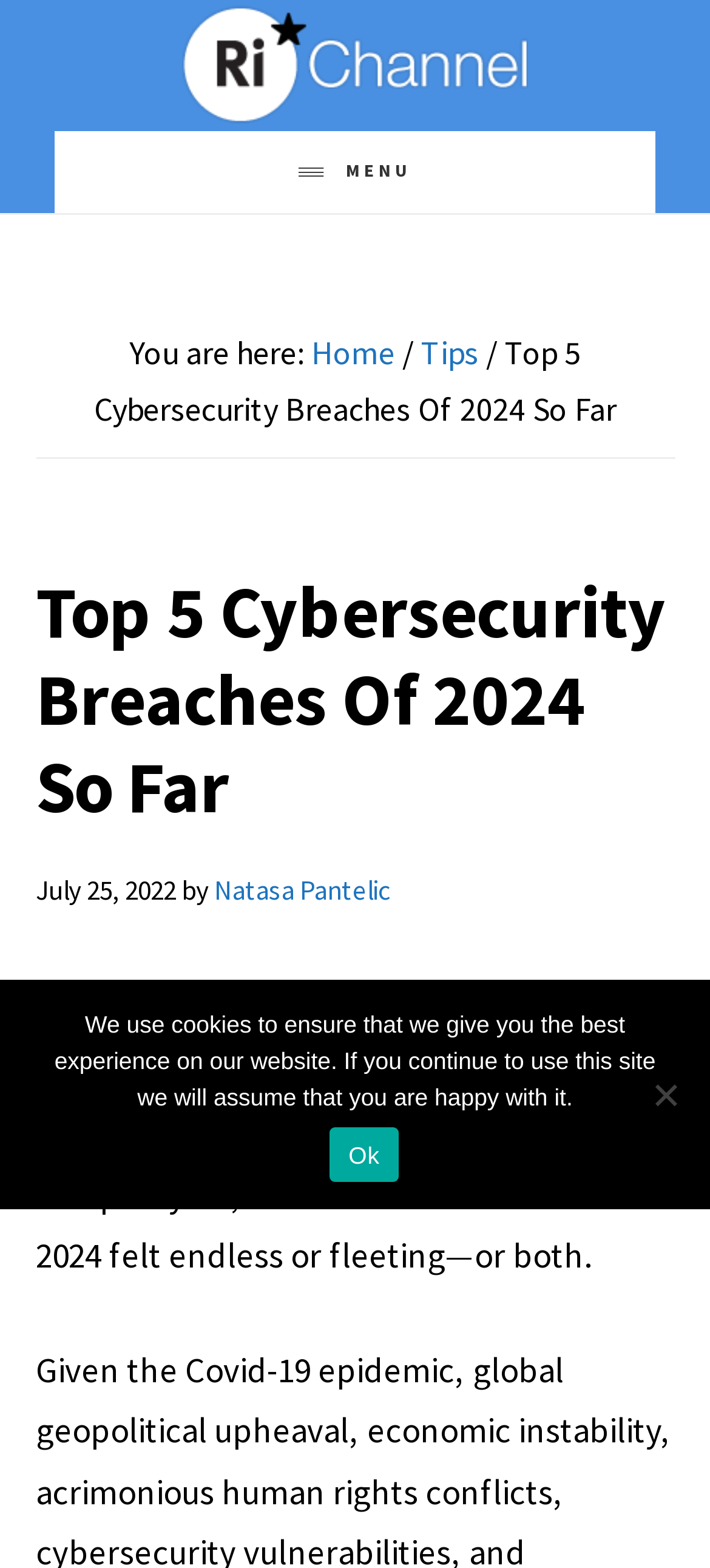What is the website's name?
Make sure to answer the question with a detailed and comprehensive explanation.

The website's name can be found in the top-left corner of the webpage, where it says 'RICHANNEL' in a prominent link element.